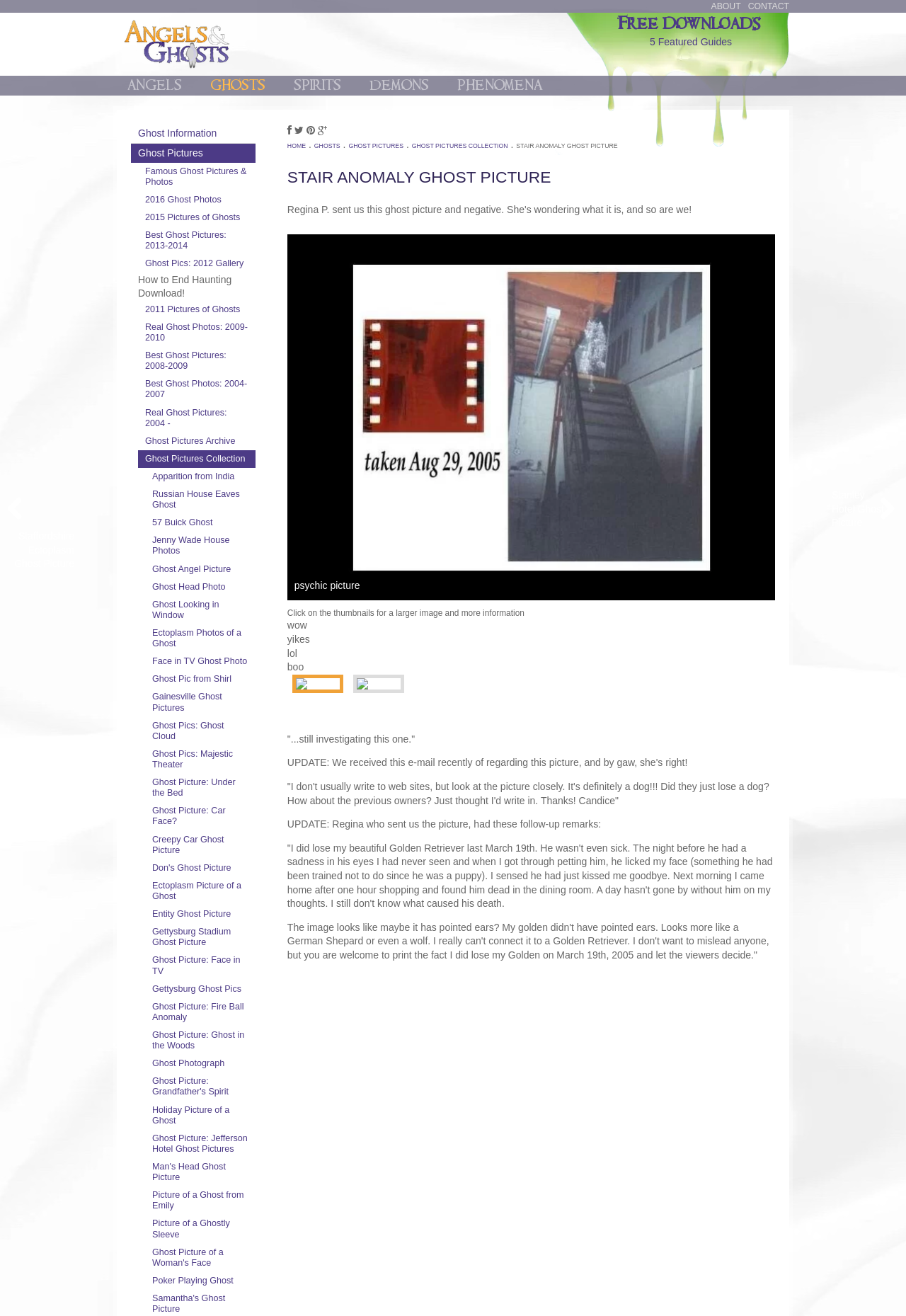Please identify the bounding box coordinates for the region that you need to click to follow this instruction: "Click on the STAIR ANOMALY GHOST PICTURE link".

[0.57, 0.108, 0.682, 0.113]